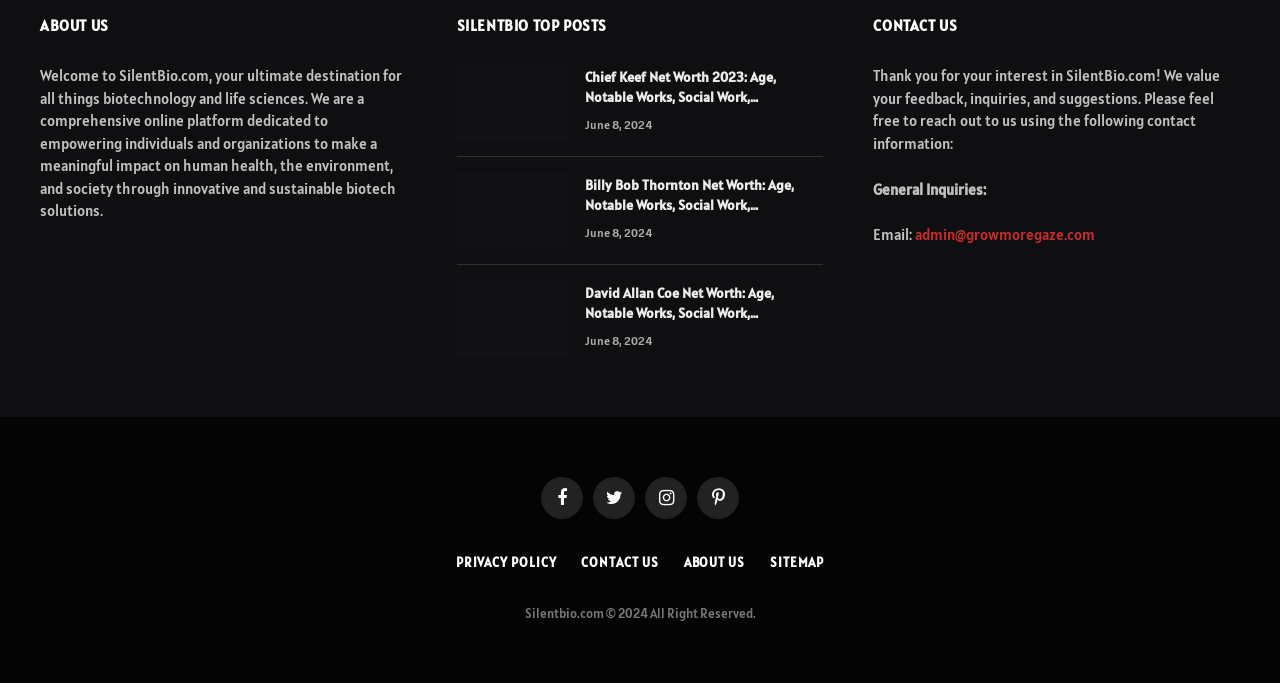Find the bounding box coordinates of the clickable area required to complete the following action: "Contact us through email".

[0.715, 0.33, 0.856, 0.357]